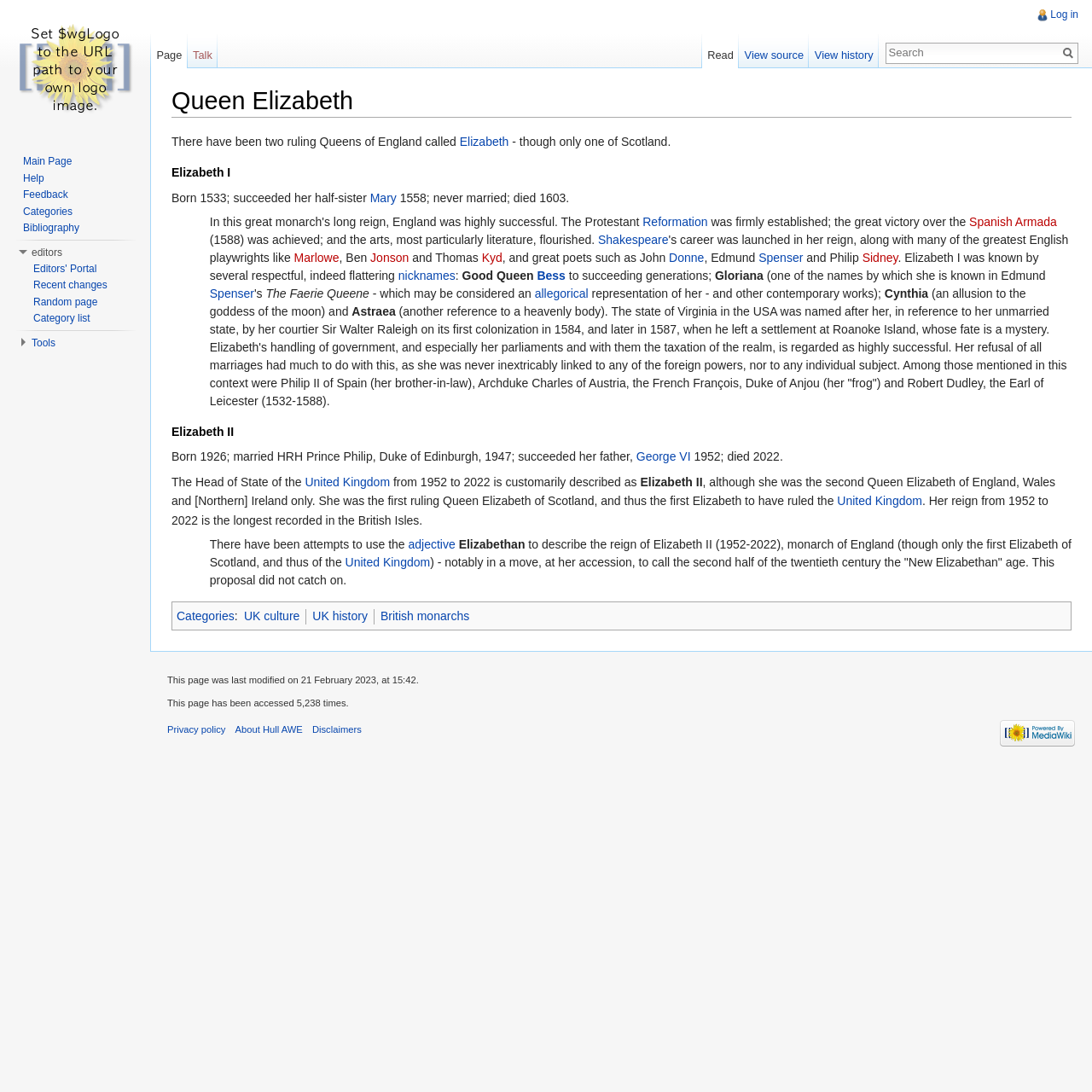Provide a one-word or short-phrase answer to the question:
Who was the first Queen Elizabeth of Scotland?

Elizabeth I